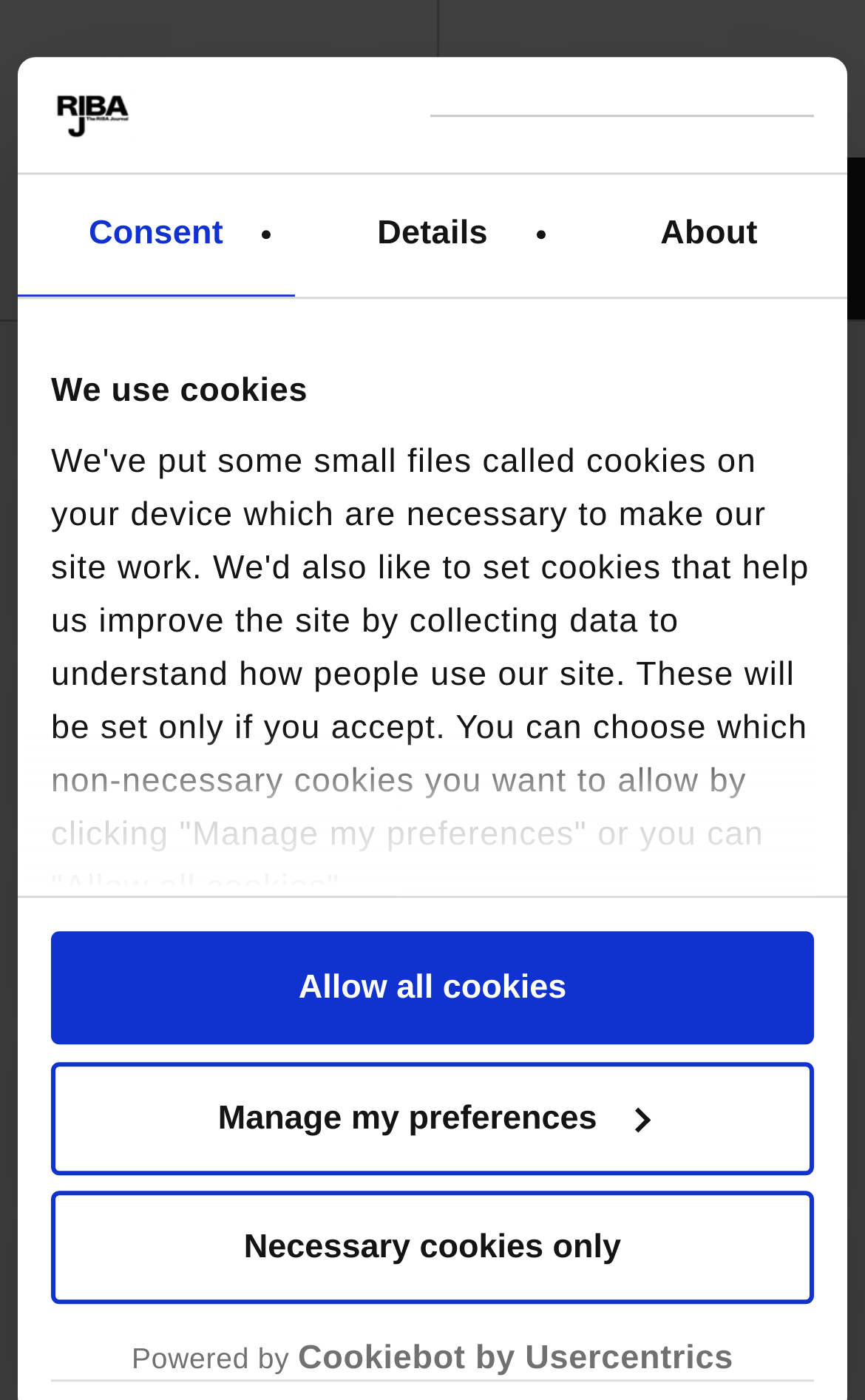Please answer the following question using a single word or phrase: Who is the author of the article?

Agata Kepinska